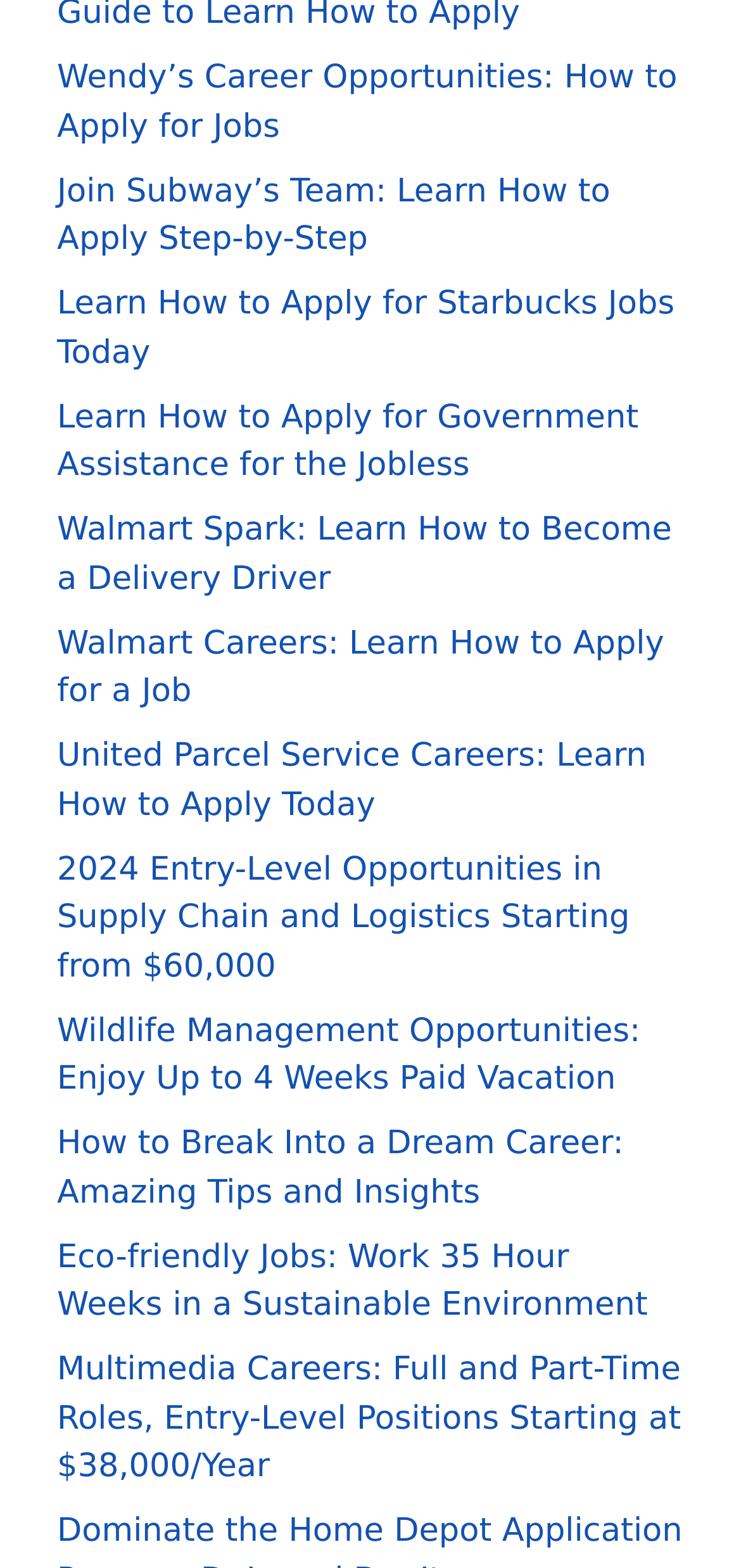Please find the bounding box coordinates of the section that needs to be clicked to achieve this instruction: "Explore Walmart delivery driver jobs".

[0.077, 0.326, 0.907, 0.381]